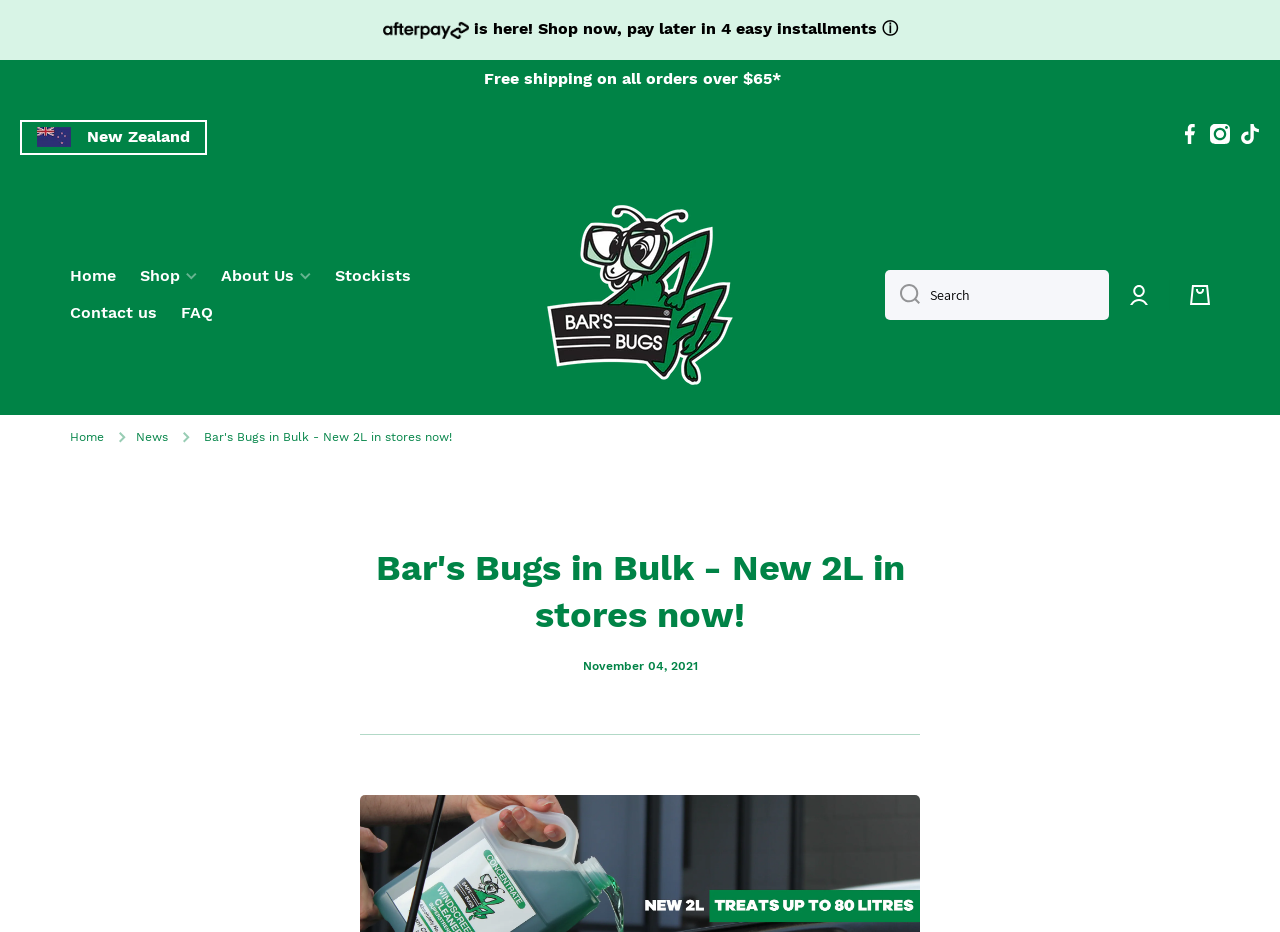Specify the bounding box coordinates of the area to click in order to follow the given instruction: "Log in to account."

[0.882, 0.305, 0.898, 0.327]